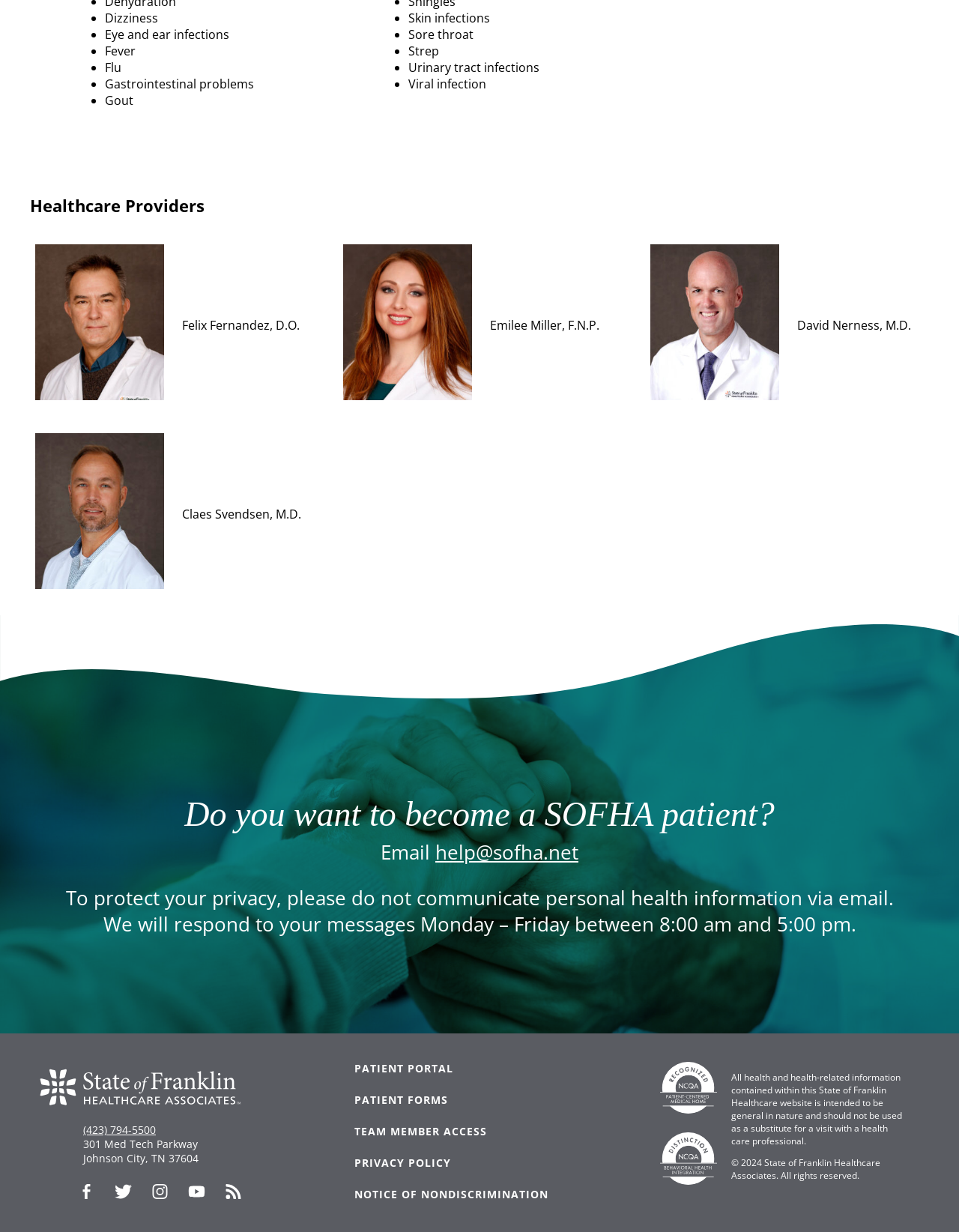Analyze the image and provide a detailed answer to the question: What is the purpose of the email address 'help@sofha.net'?

I found the answer by looking at the static text 'Email' and the link 'help@sofha.net' which are located at [0.397, 0.681, 0.454, 0.703] and [0.454, 0.681, 0.603, 0.703] respectively, and the static text 'To protect your privacy, please do not communicate personal health information via email.' which is located at [0.068, 0.718, 0.932, 0.74].